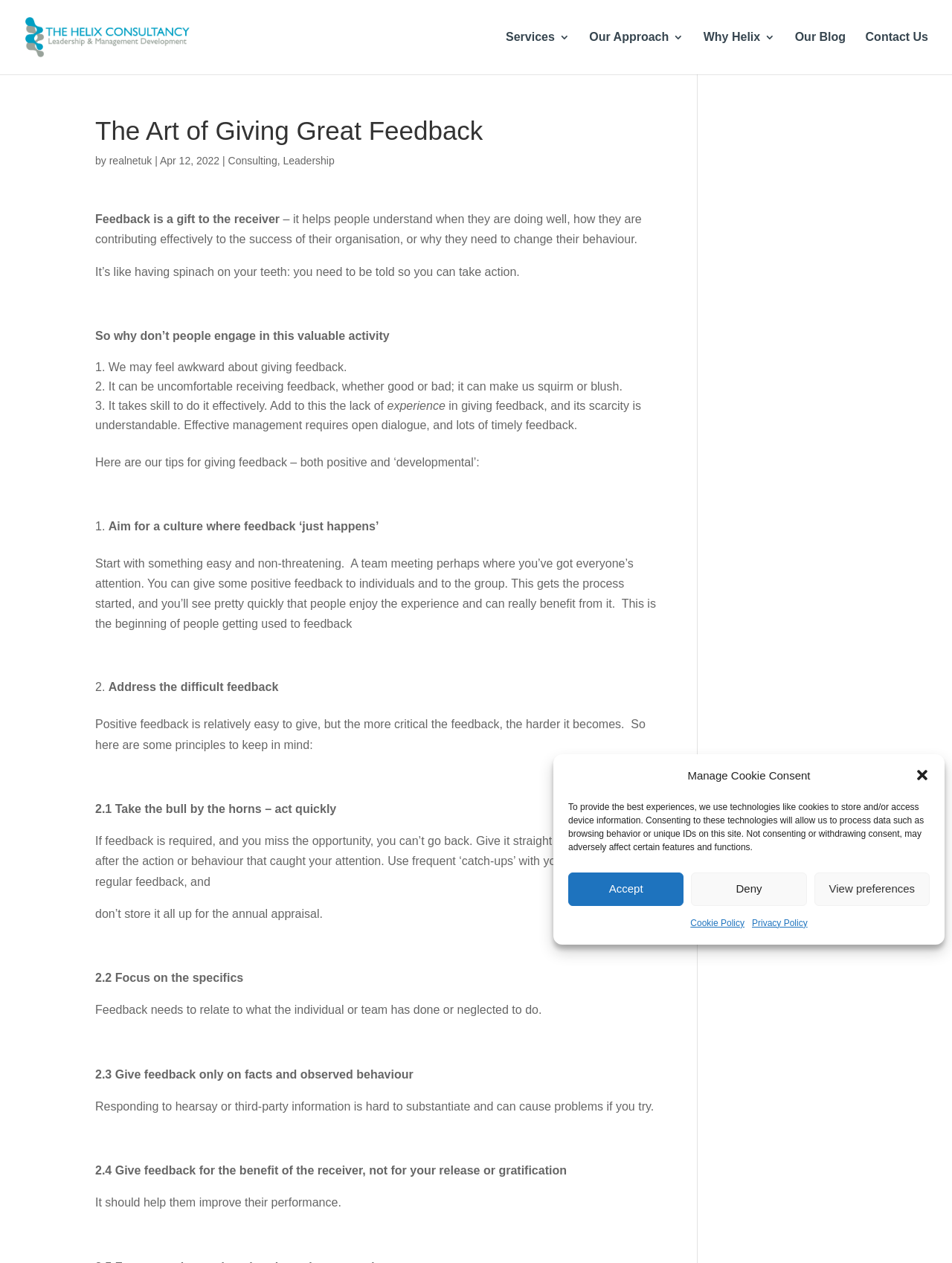Provide the bounding box coordinates of the area you need to click to execute the following instruction: "Read the 'Our Blog' section".

[0.835, 0.025, 0.888, 0.059]